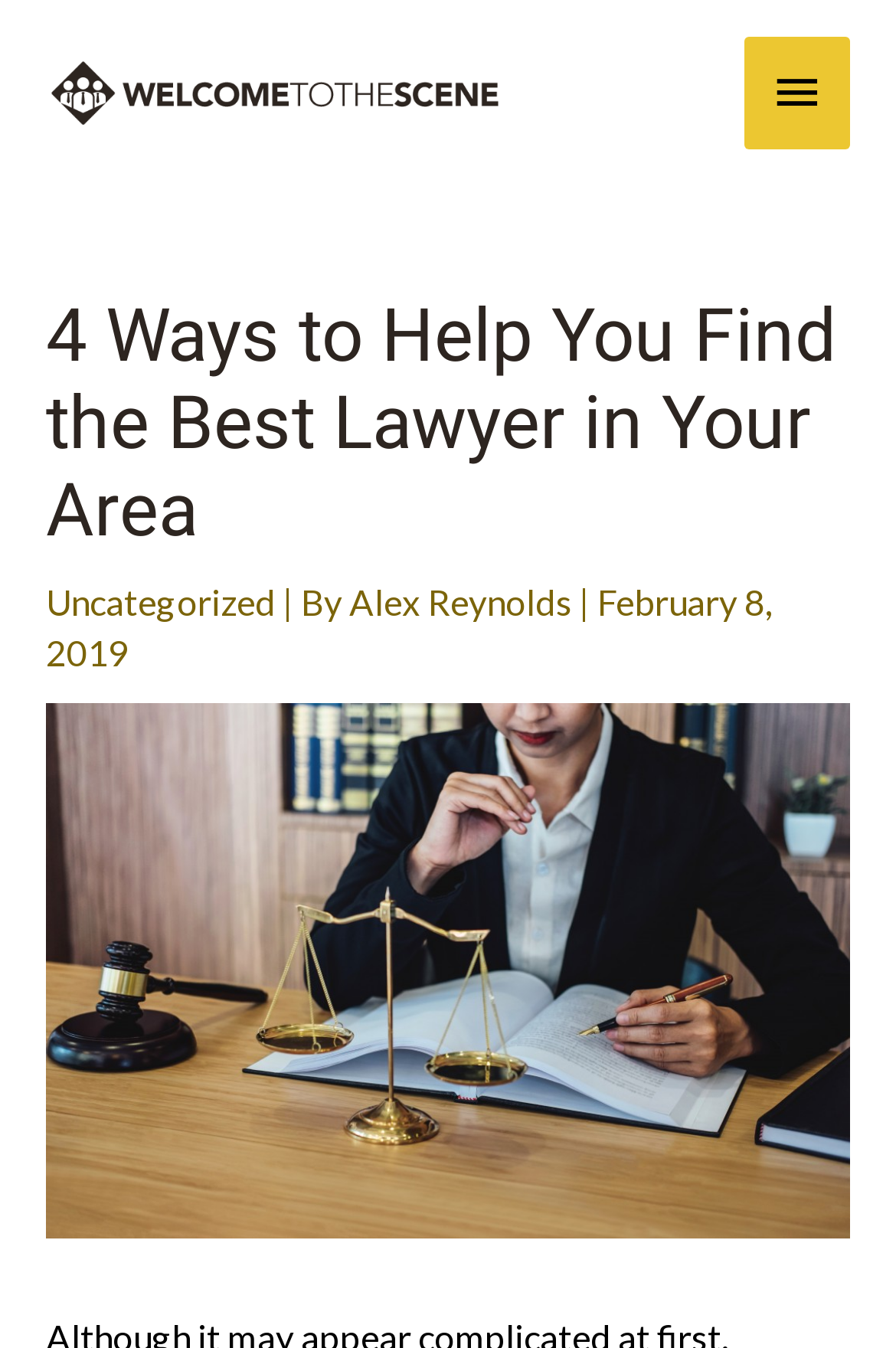Please find and provide the title of the webpage.

4 Ways to Help You Find the Best Lawyer in Your Area